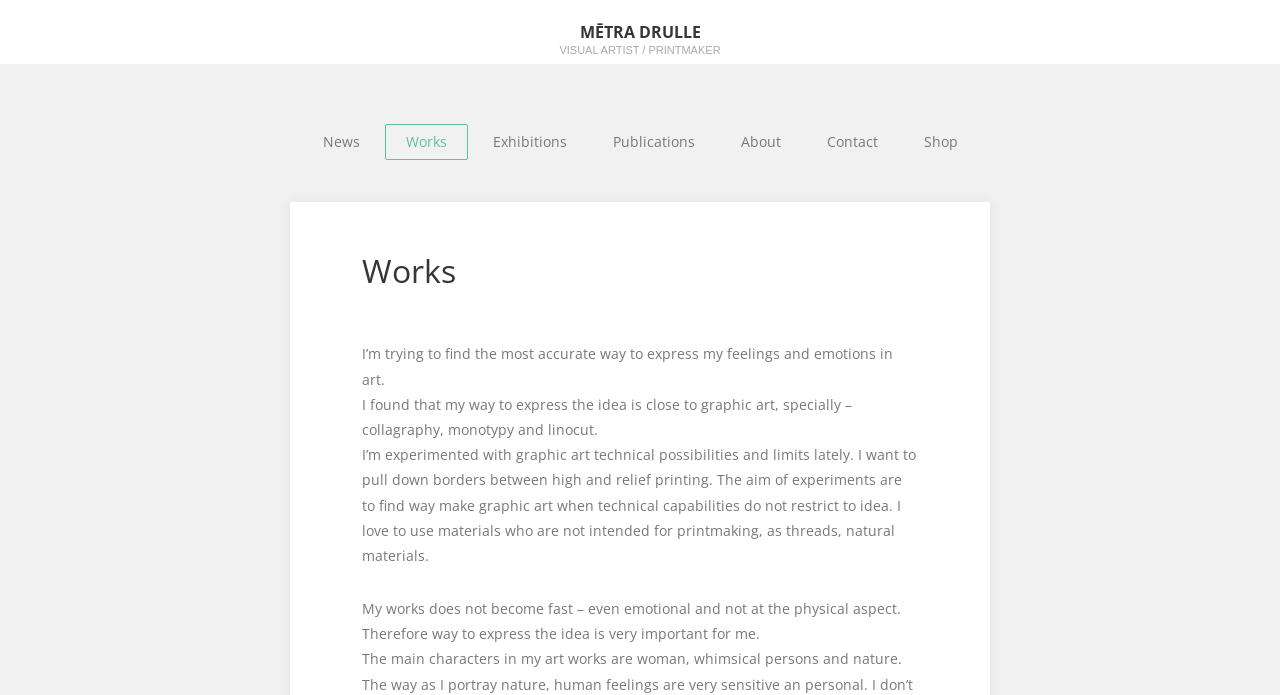Examine the image carefully and respond to the question with a detailed answer: 
What is the main theme of Mētra Drulle's art works?

I found the answer by reading the StaticText element 'The main characters in my art works are woman, whimsical persons and nature.' which is a child of the HeaderAsNonLandmark element. This text explicitly states the main theme of Mētra Drulle's art works.